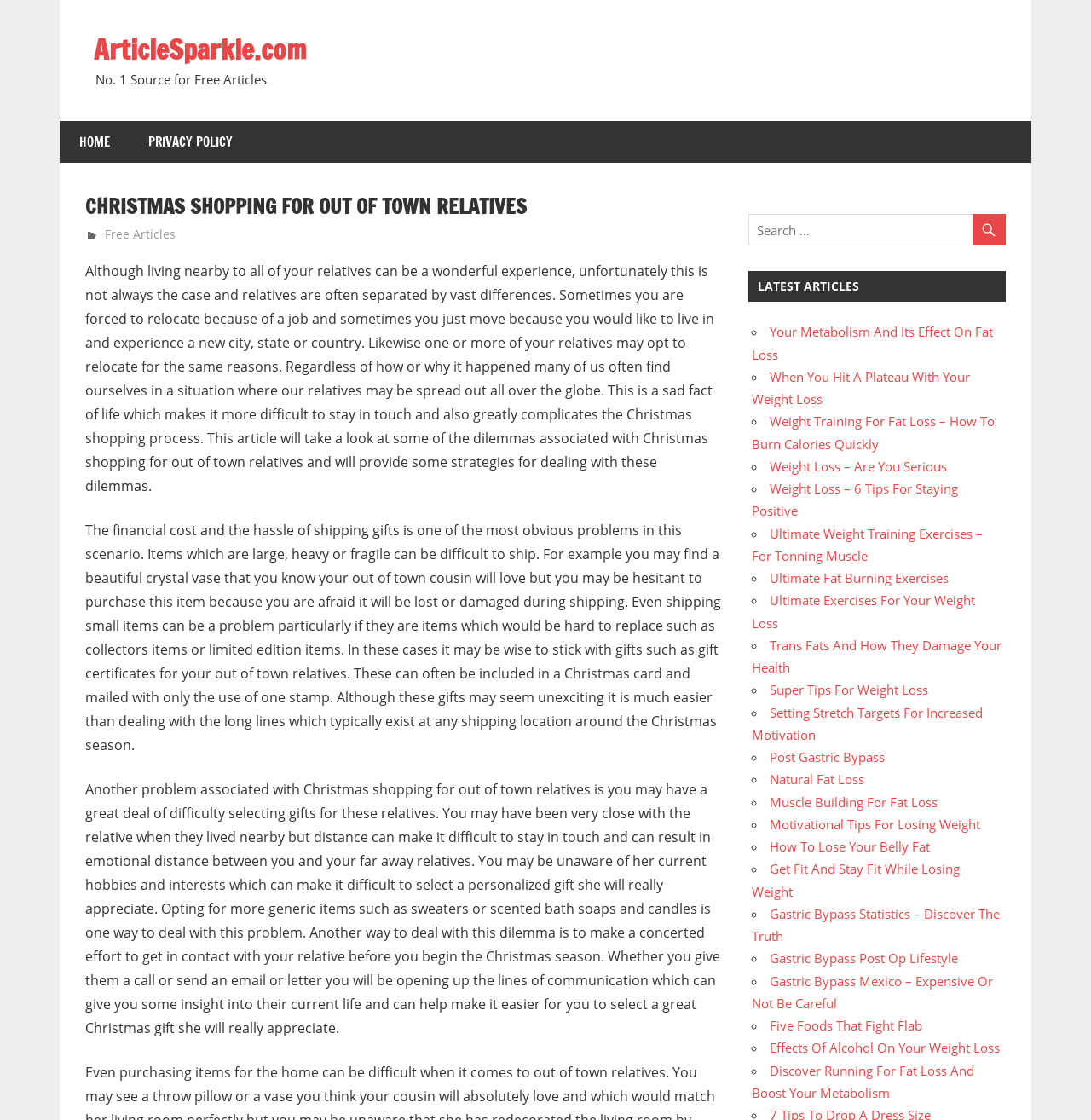Please identify the bounding box coordinates of the element's region that needs to be clicked to fulfill the following instruction: "Check the PRIVACY POLICY". The bounding box coordinates should consist of four float numbers between 0 and 1, i.e., [left, top, right, bottom].

[0.118, 0.108, 0.23, 0.145]